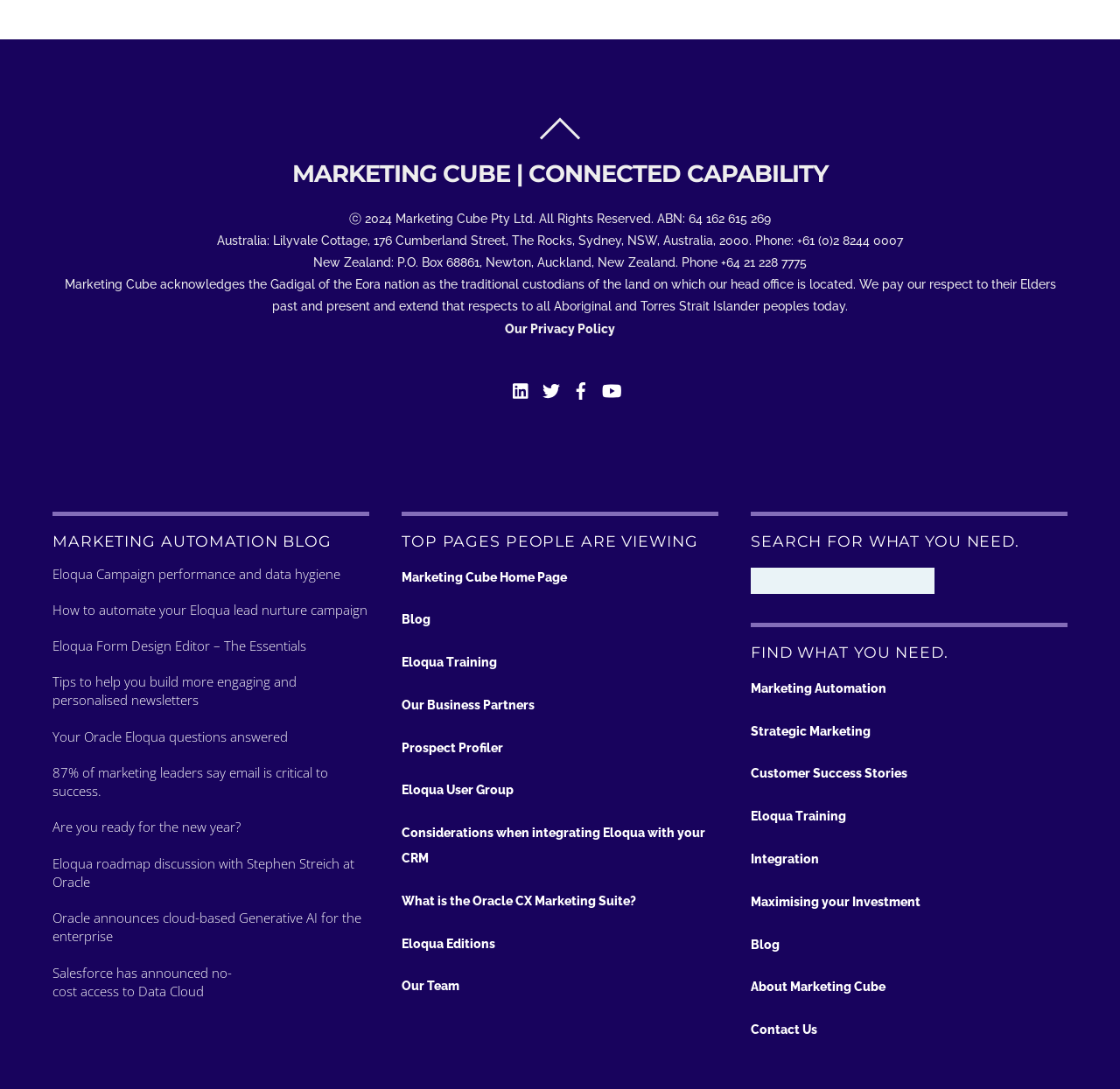Identify the bounding box coordinates of the clickable region required to complete the instruction: "Read the 'MARKETING AUTOMATION BLOG'". The coordinates should be given as four float numbers within the range of 0 and 1, i.e., [left, top, right, bottom].

[0.047, 0.47, 0.33, 0.508]